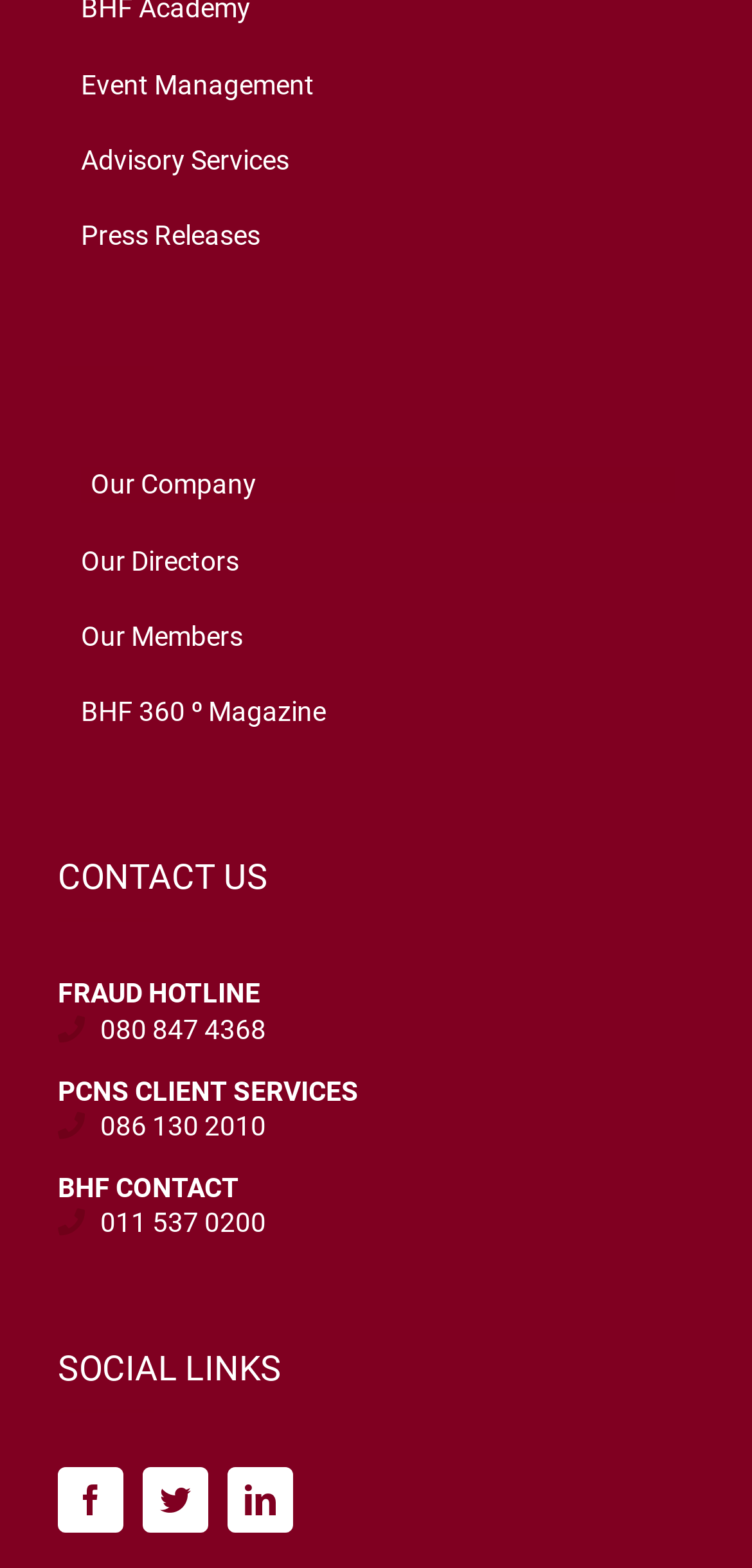Pinpoint the bounding box coordinates of the clickable area necessary to execute the following instruction: "View Our Company". The coordinates should be given as four float numbers between 0 and 1, namely [left, top, right, bottom].

[0.108, 0.298, 0.897, 0.32]